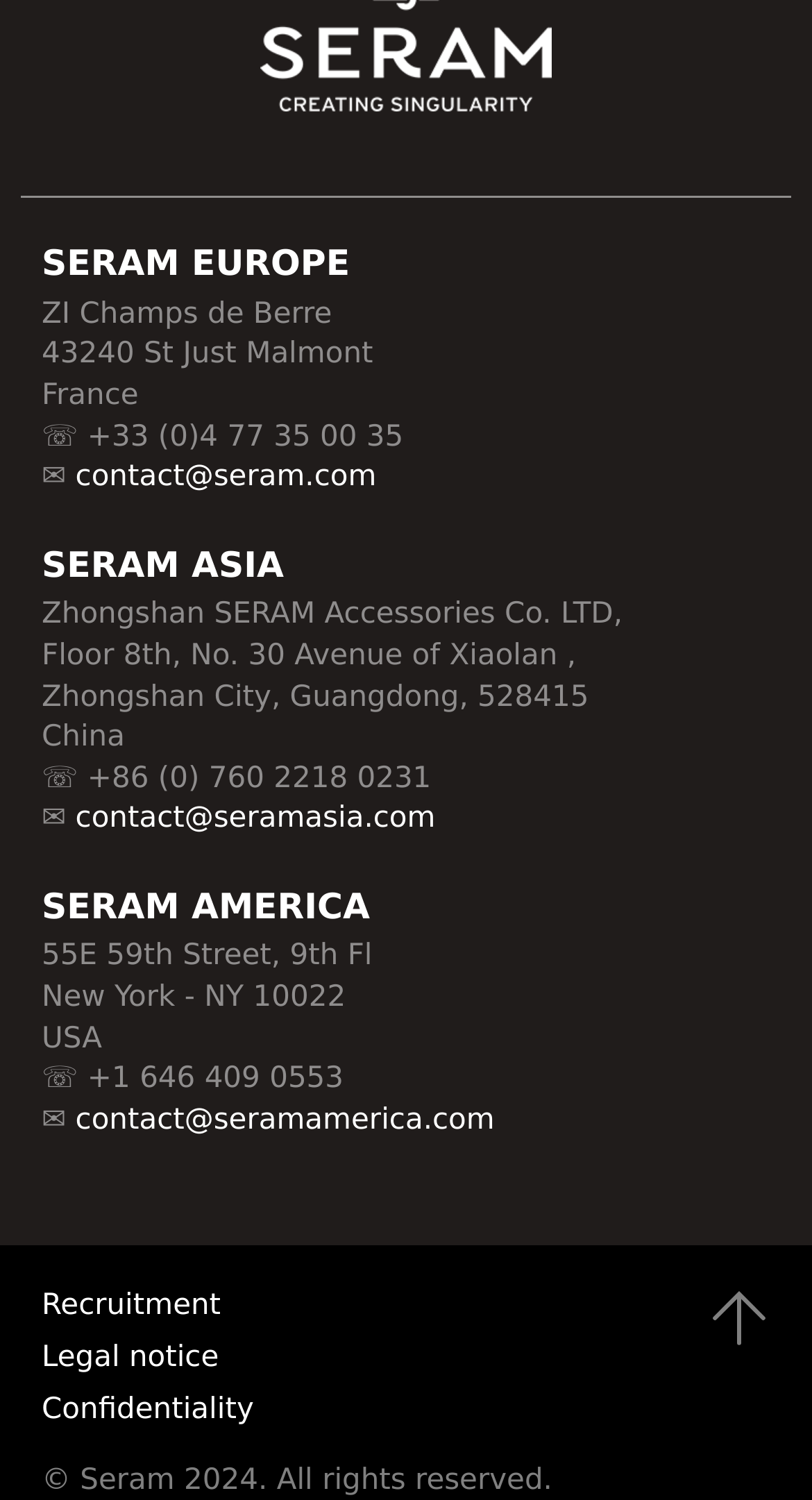Use a single word or phrase to answer the question:
What is the copyright year of the webpage?

2024